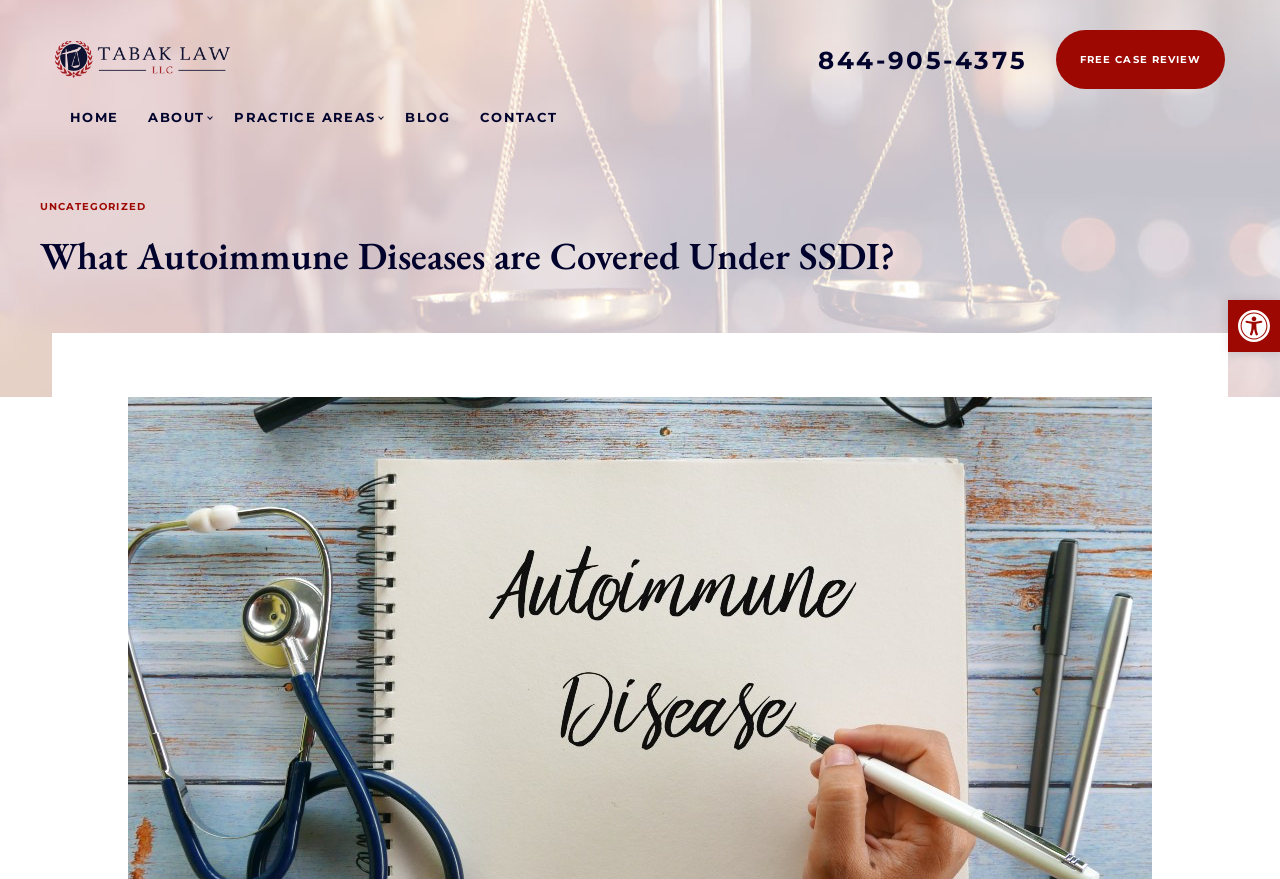Use the information in the screenshot to answer the question comprehensively: How many main navigation links are there?

I found the main navigation links by looking at the top navigation bar, which contains links to 'HOME', 'ABOUT', 'PRACTICE AREAS', 'BLOG', and 'CONTACT'. There are 5 main navigation links in total.